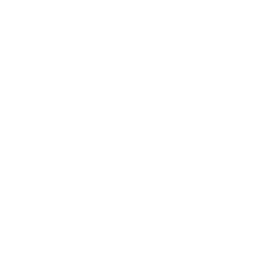Identify and describe all the elements present in the image.

The image depicts the logo of "Sayacorp," which is prominently displayed in a sleek and modern design. This logo symbolizes the company's branding and represents its corporate identity. "Sayacorp," formerly known as First Energy Bank, positions itself in the legal and financial sectors, emphasizing professionalism and expertise in its services. The logo visually encapsulates the company's commitment to quality and integrity, aligning with its mission to provide comprehensive legal and financial solutions.